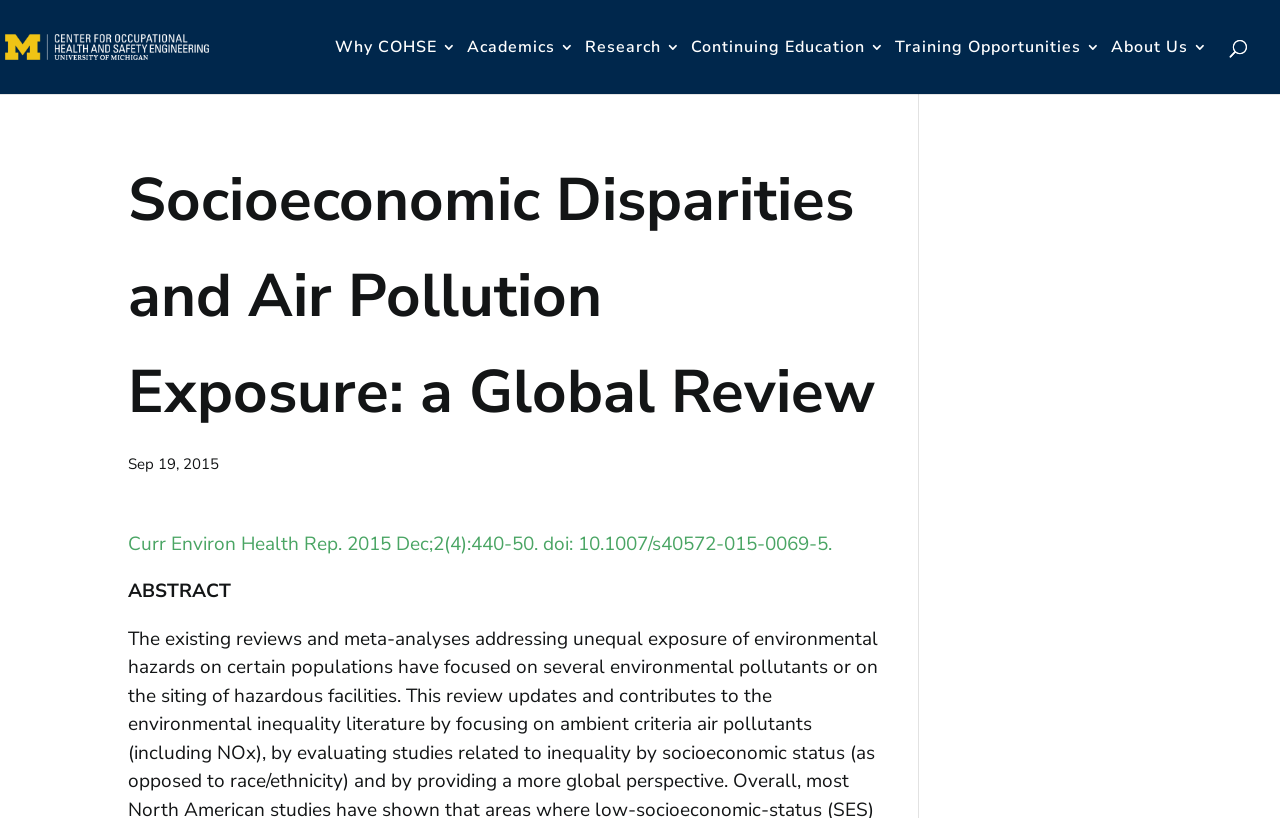Extract the bounding box coordinates for the UI element described by the text: "Why COHSE". The coordinates should be in the form of [left, top, right, bottom] with values between 0 and 1.

[0.262, 0.049, 0.357, 0.115]